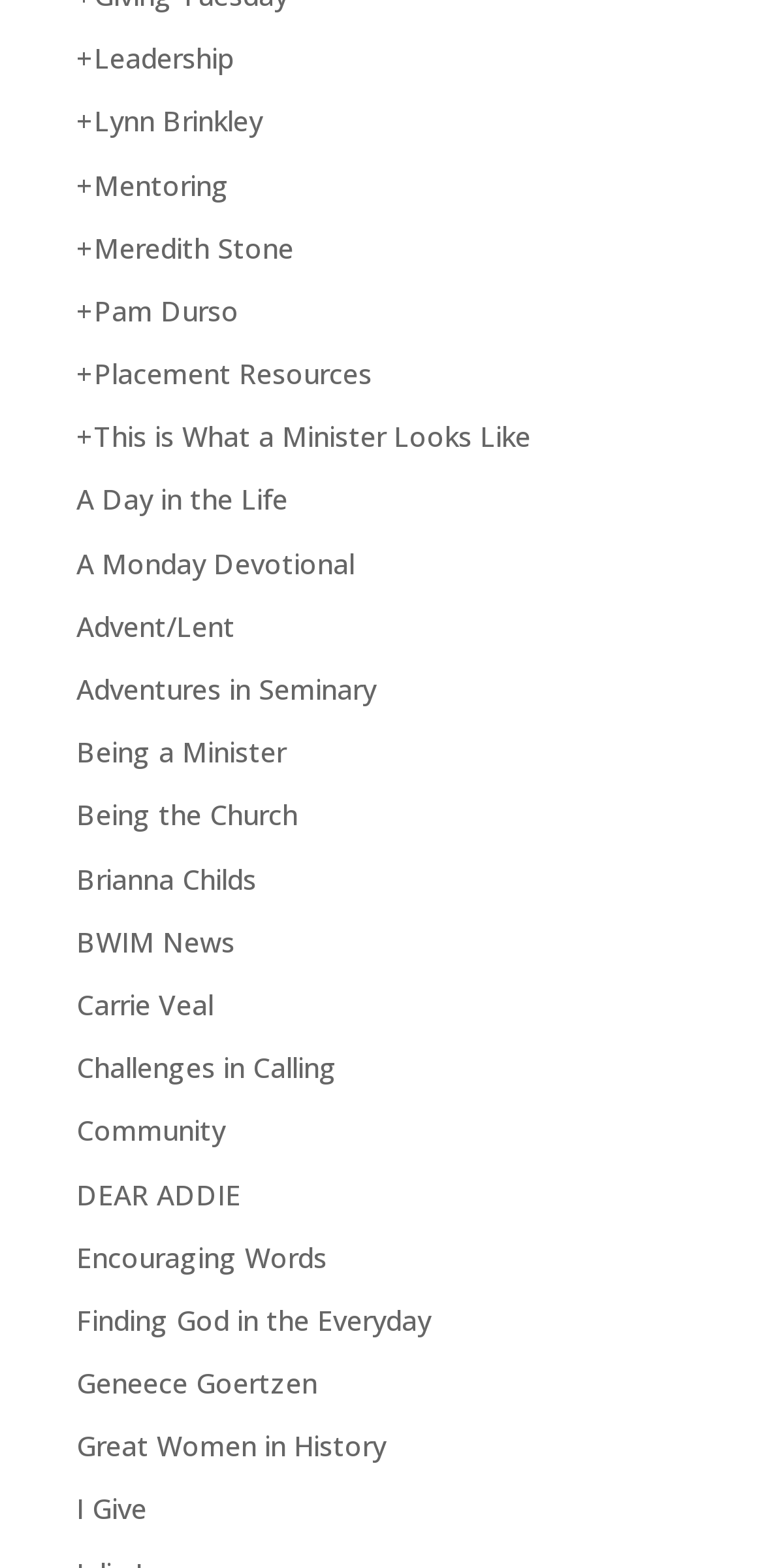Reply to the question with a single word or phrase:
What is the first link on the webpage?

Leadership